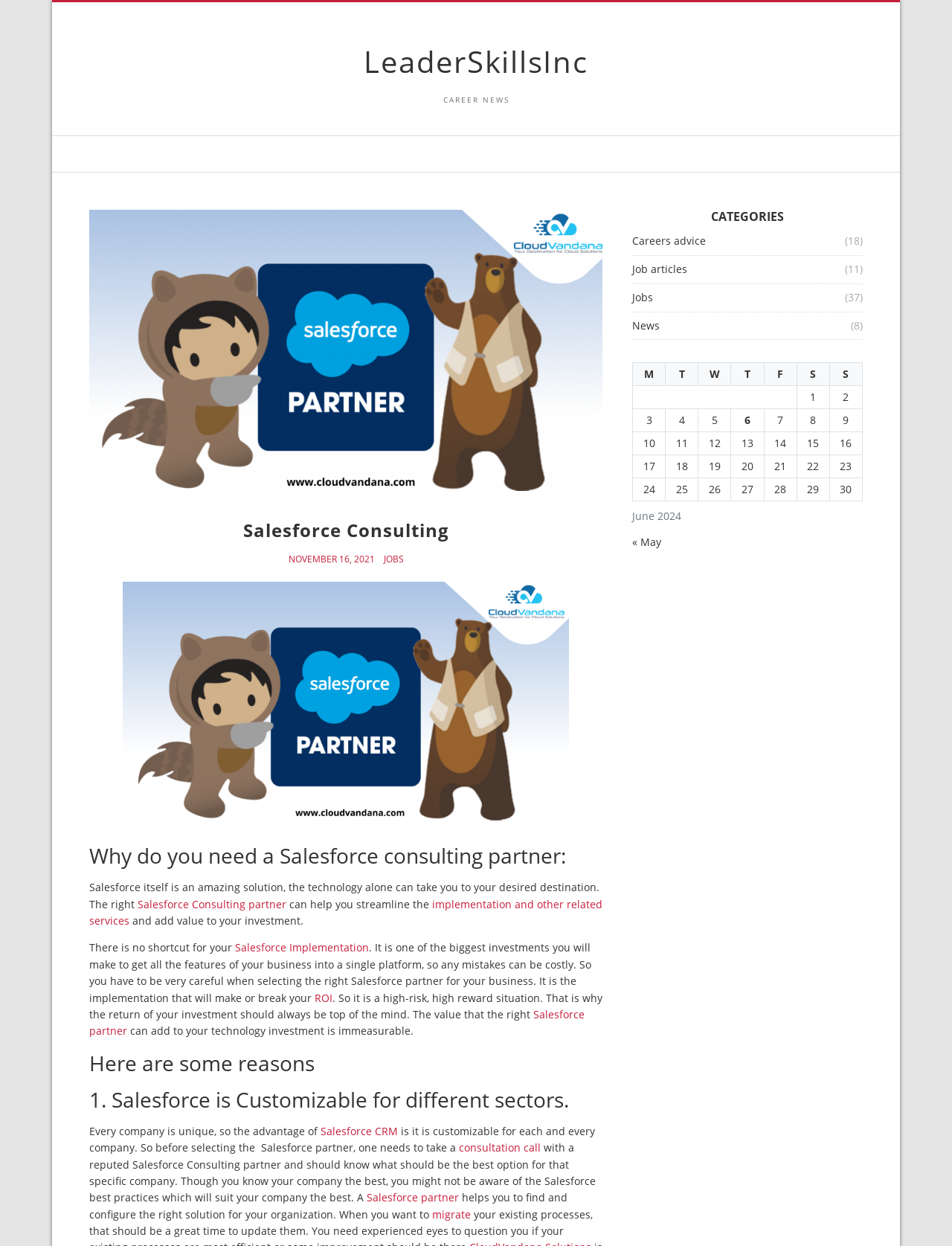Respond to the following question with a brief word or phrase:
What is the benefit of customizing Salesforce CRM?

It is customizable for each company